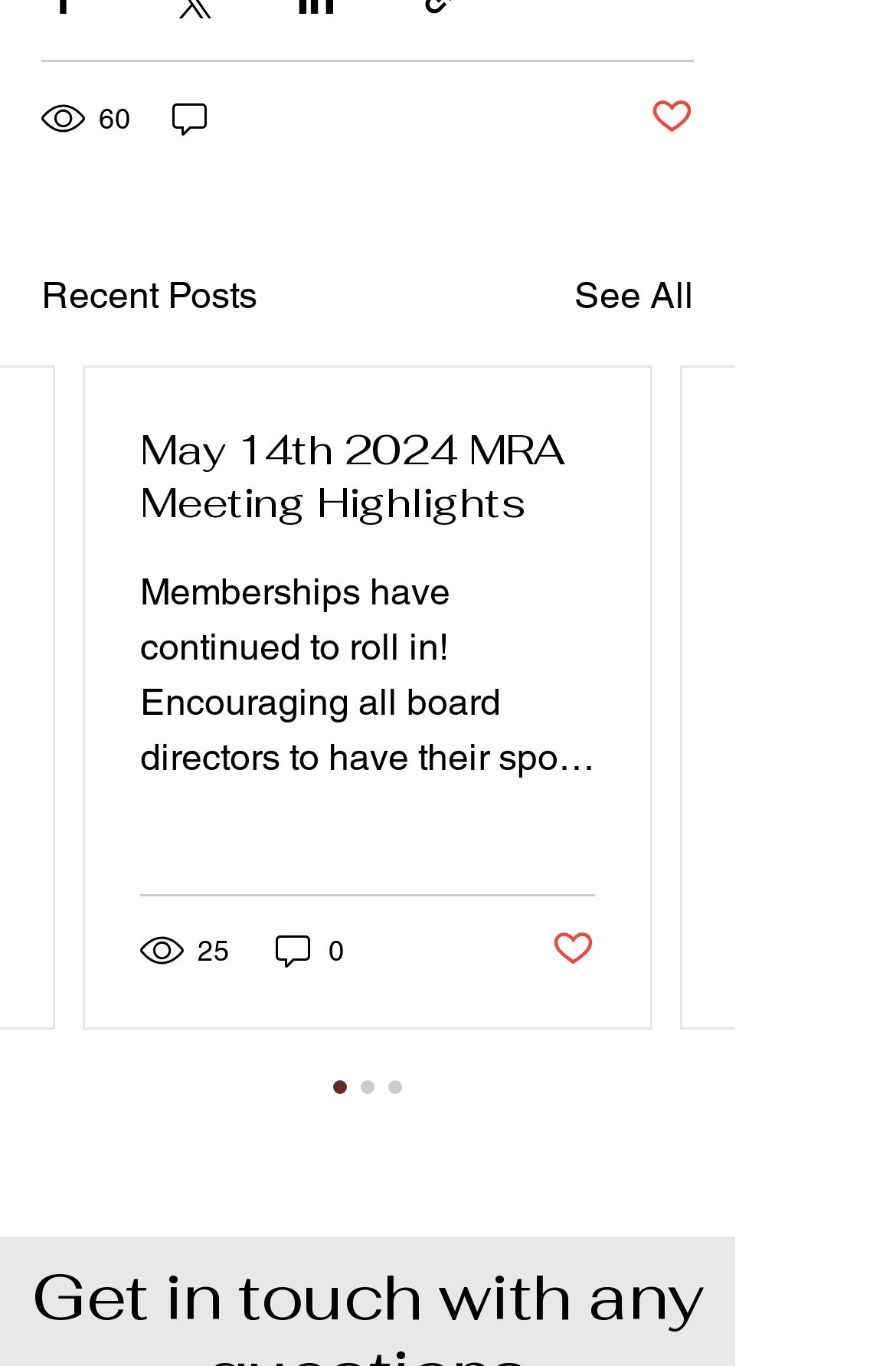Please identify the bounding box coordinates of the clickable area that will fulfill the following instruction: "See all posts". The coordinates should be in the format of four float numbers between 0 and 1, i.e., [left, top, right, bottom].

[0.641, 0.197, 0.774, 0.238]